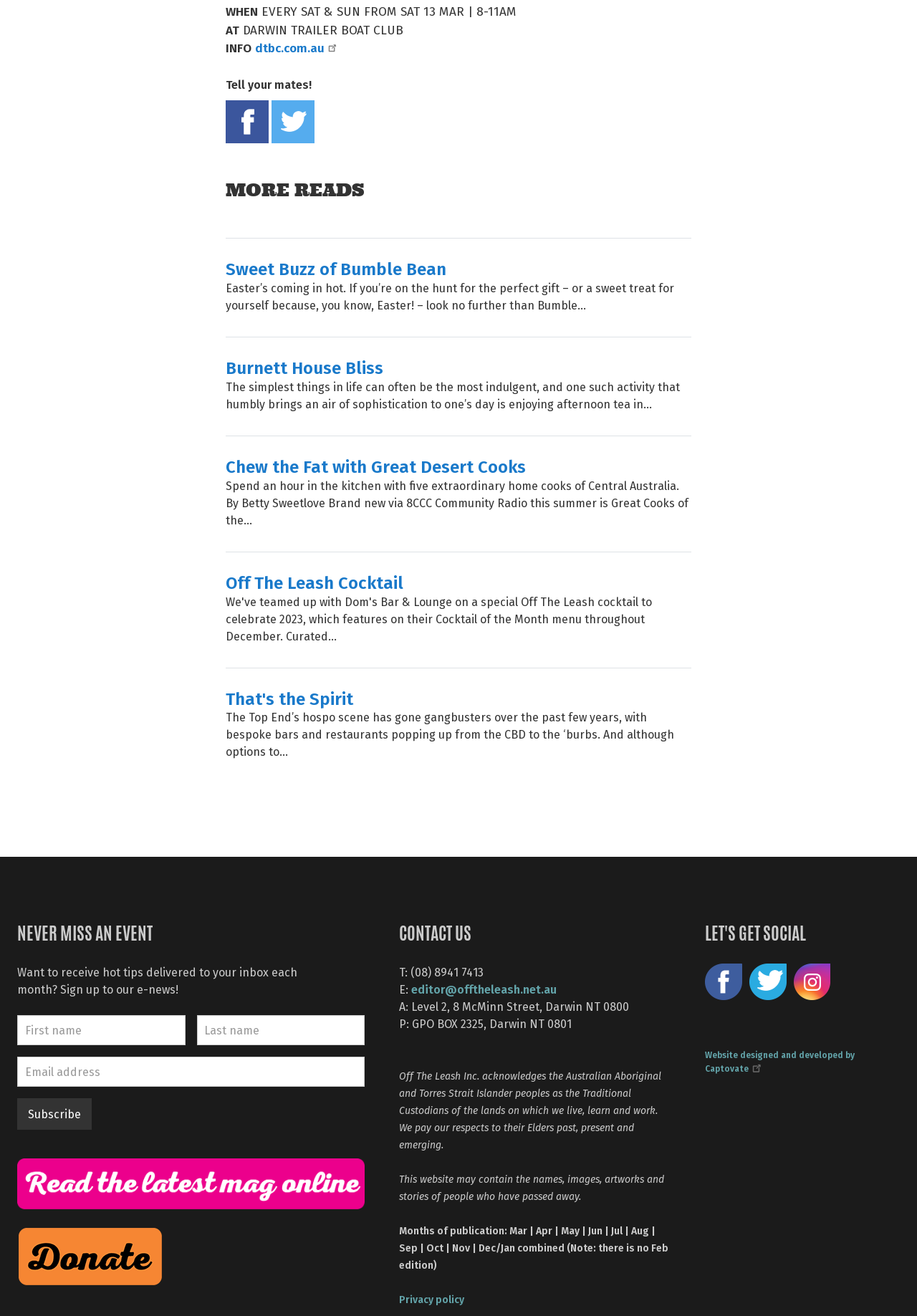Please locate the bounding box coordinates for the element that should be clicked to achieve the following instruction: "Visit the website of Darwin Trail Boat Club". Ensure the coordinates are given as four float numbers between 0 and 1, i.e., [left, top, right, bottom].

[0.278, 0.029, 0.368, 0.043]